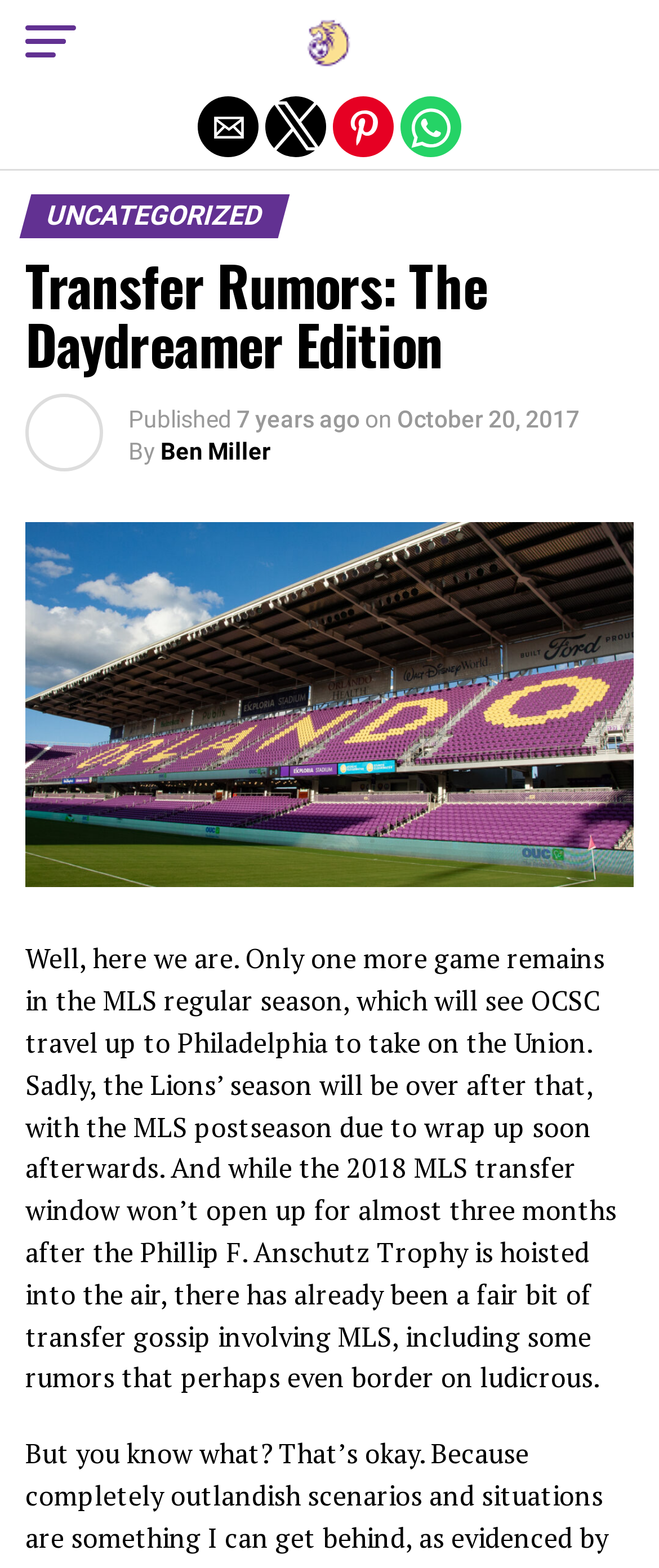Answer the following in one word or a short phrase: 
Who is the author of the article?

Ben Miller